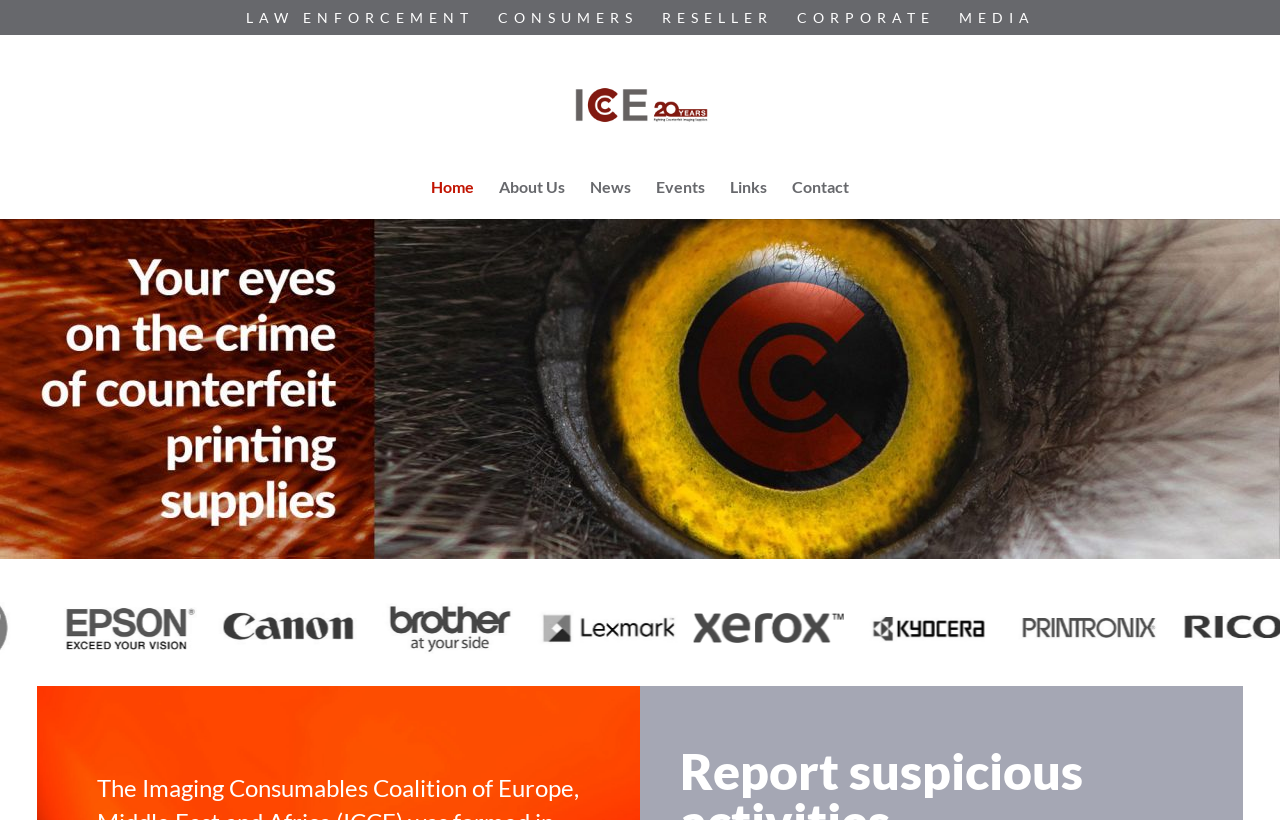Highlight the bounding box coordinates of the region I should click on to meet the following instruction: "View the ICCE logo".

[0.363, 0.043, 0.64, 0.213]